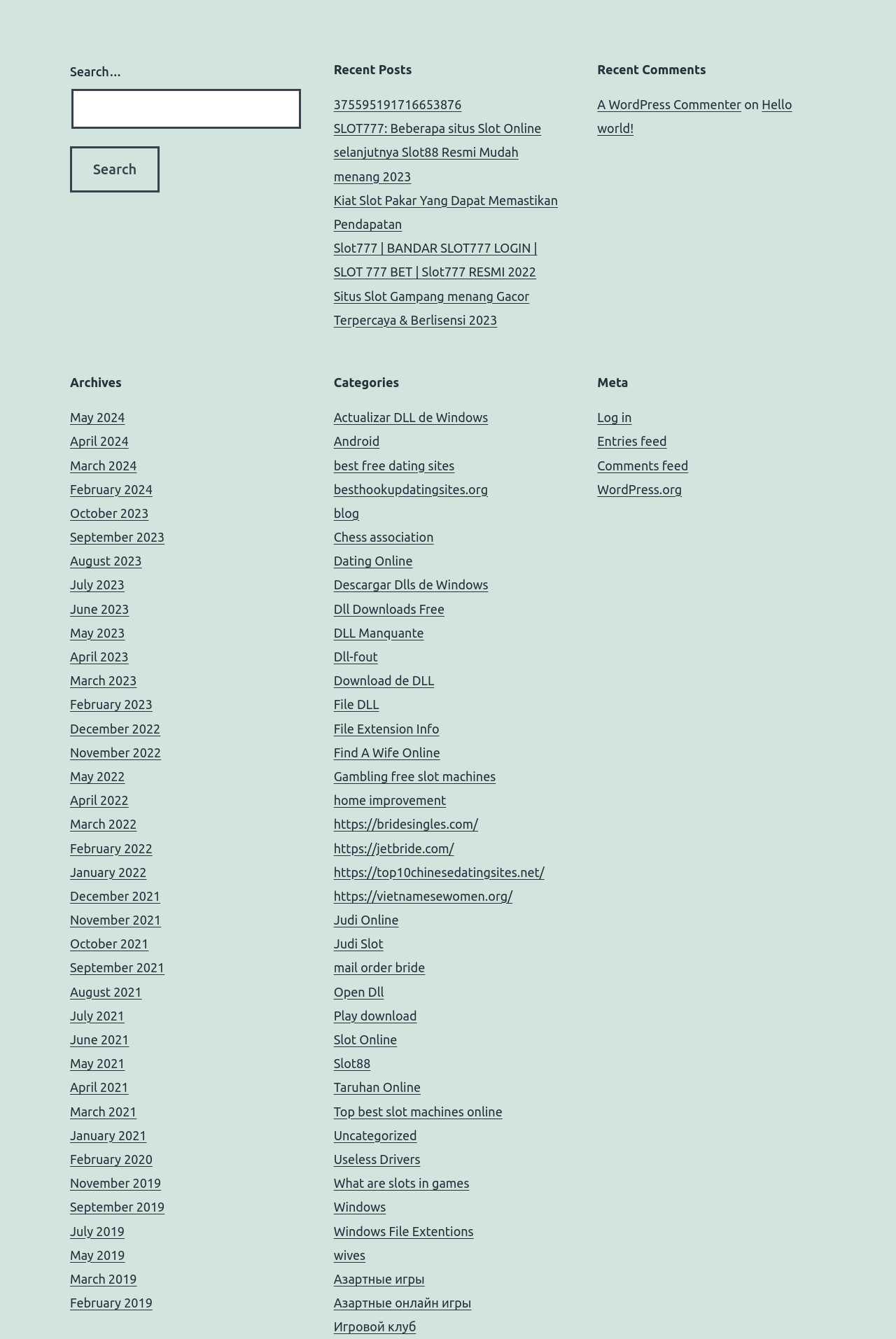How many recent posts are listed?
Respond with a short answer, either a single word or a phrase, based on the image.

5